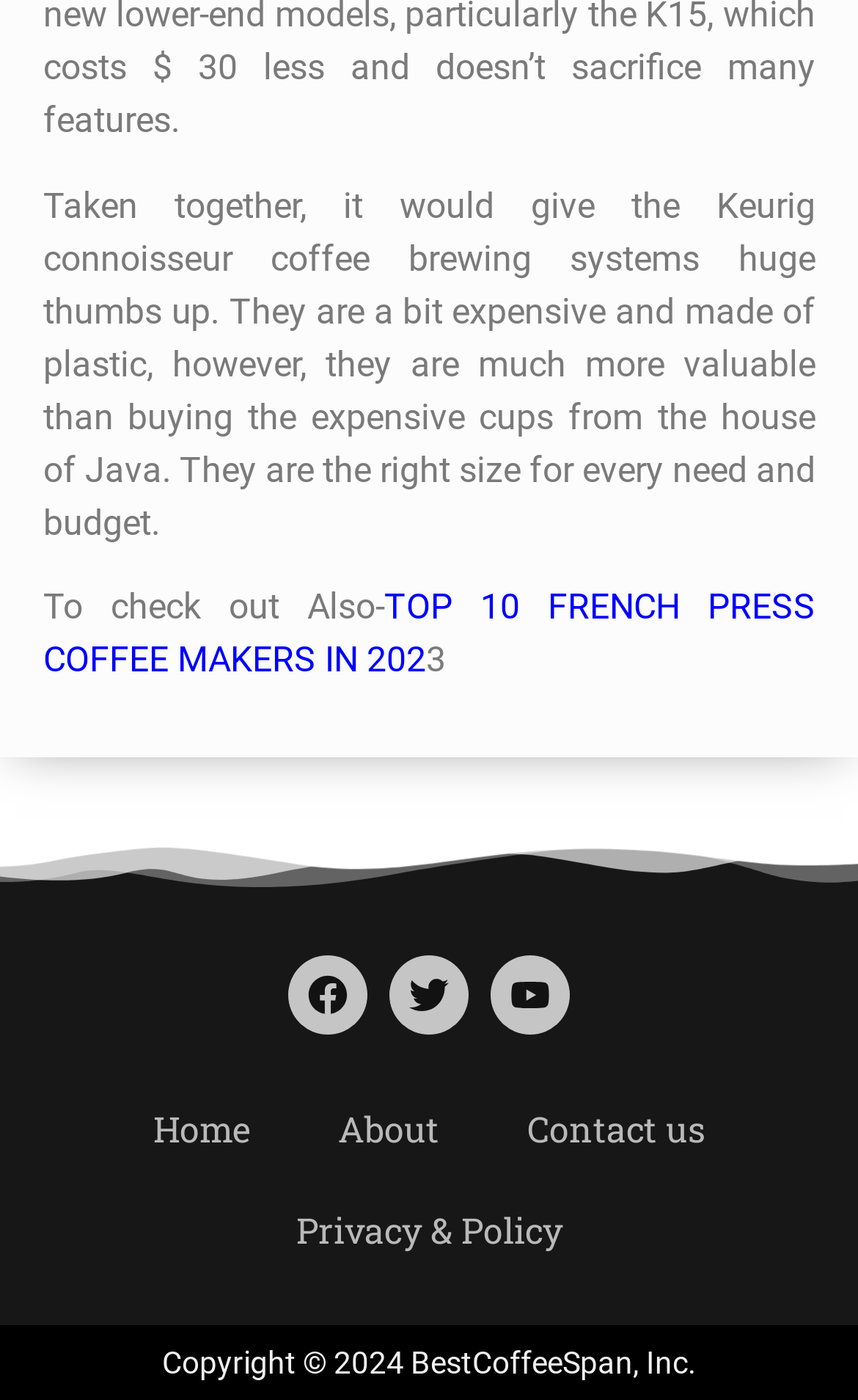Indicate the bounding box coordinates of the element that must be clicked to execute the instruction: "Toggle menu". The coordinates should be given as four float numbers between 0 and 1, i.e., [left, top, right, bottom].

None